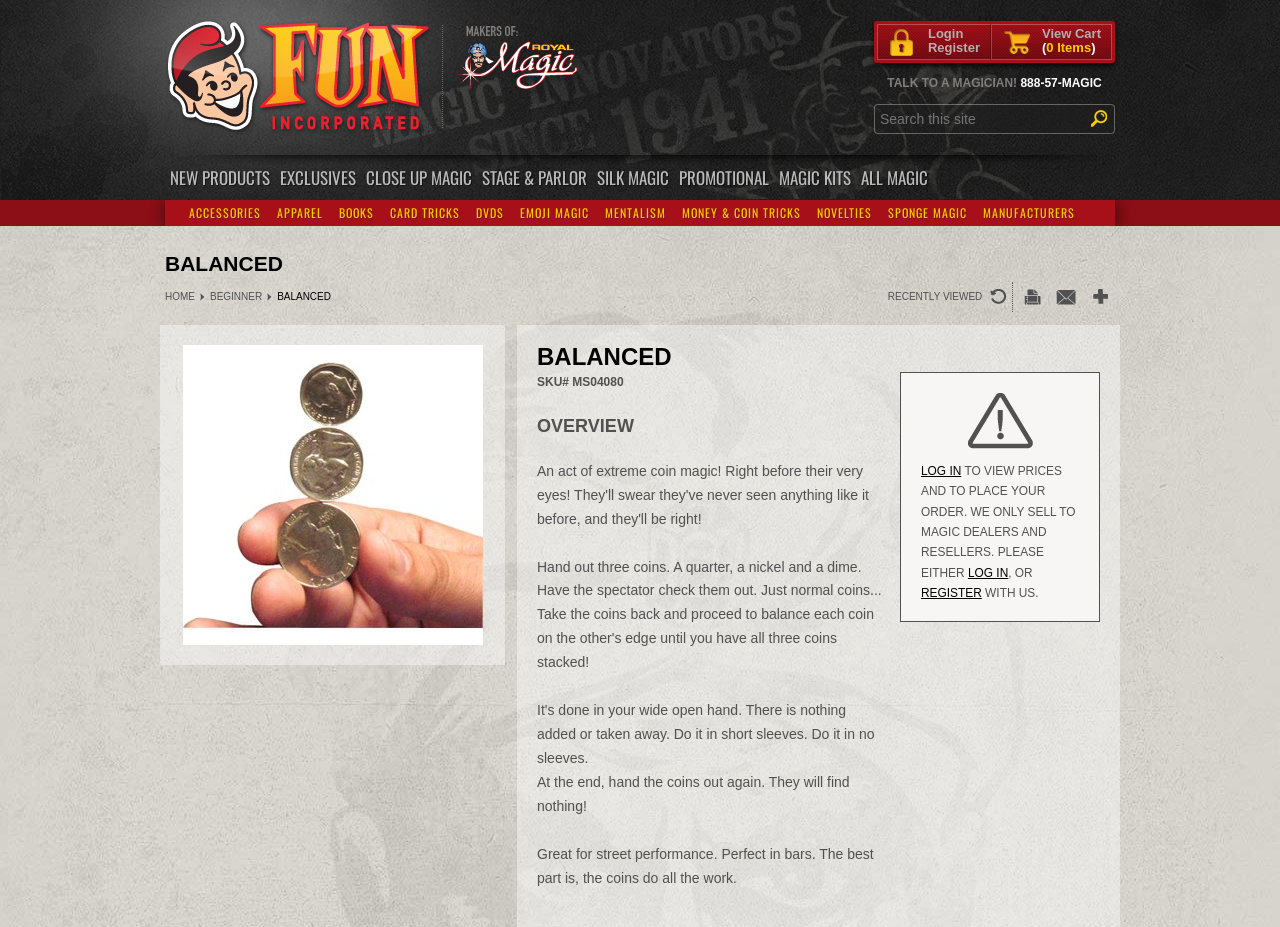Please specify the bounding box coordinates of the clickable region necessary for completing the following instruction: "Register". The coordinates must consist of four float numbers between 0 and 1, i.e., [left, top, right, bottom].

[0.725, 0.044, 0.766, 0.059]